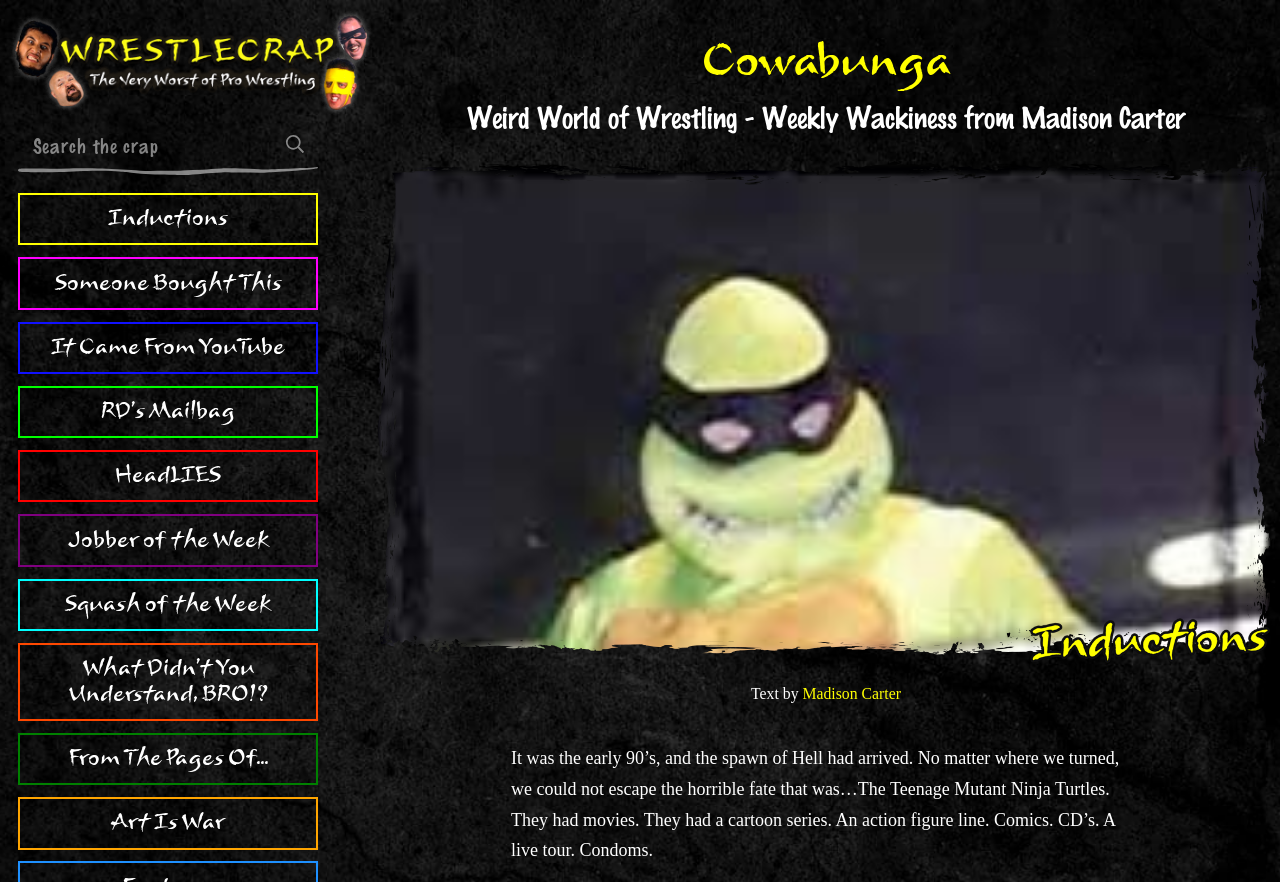Please indicate the bounding box coordinates for the clickable area to complete the following task: "Search the crap". The coordinates should be specified as four float numbers between 0 and 1, i.e., [left, top, right, bottom].

[0.022, 0.143, 0.22, 0.187]